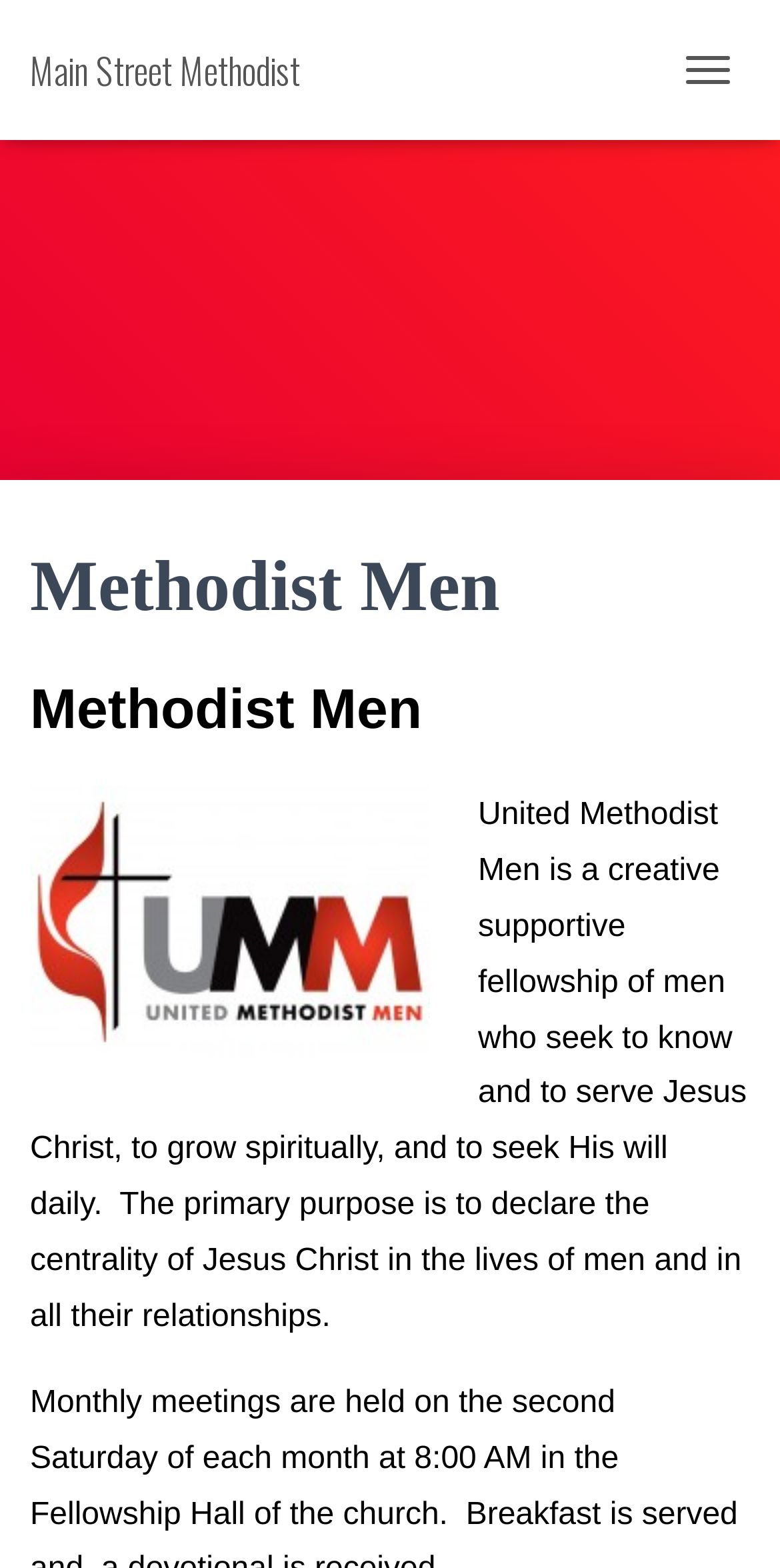Identify the coordinates of the bounding box for the element described below: "Main Street Methodist". Return the coordinates as four float numbers between 0 and 1: [left, top, right, bottom].

[0.038, 0.013, 0.423, 0.077]